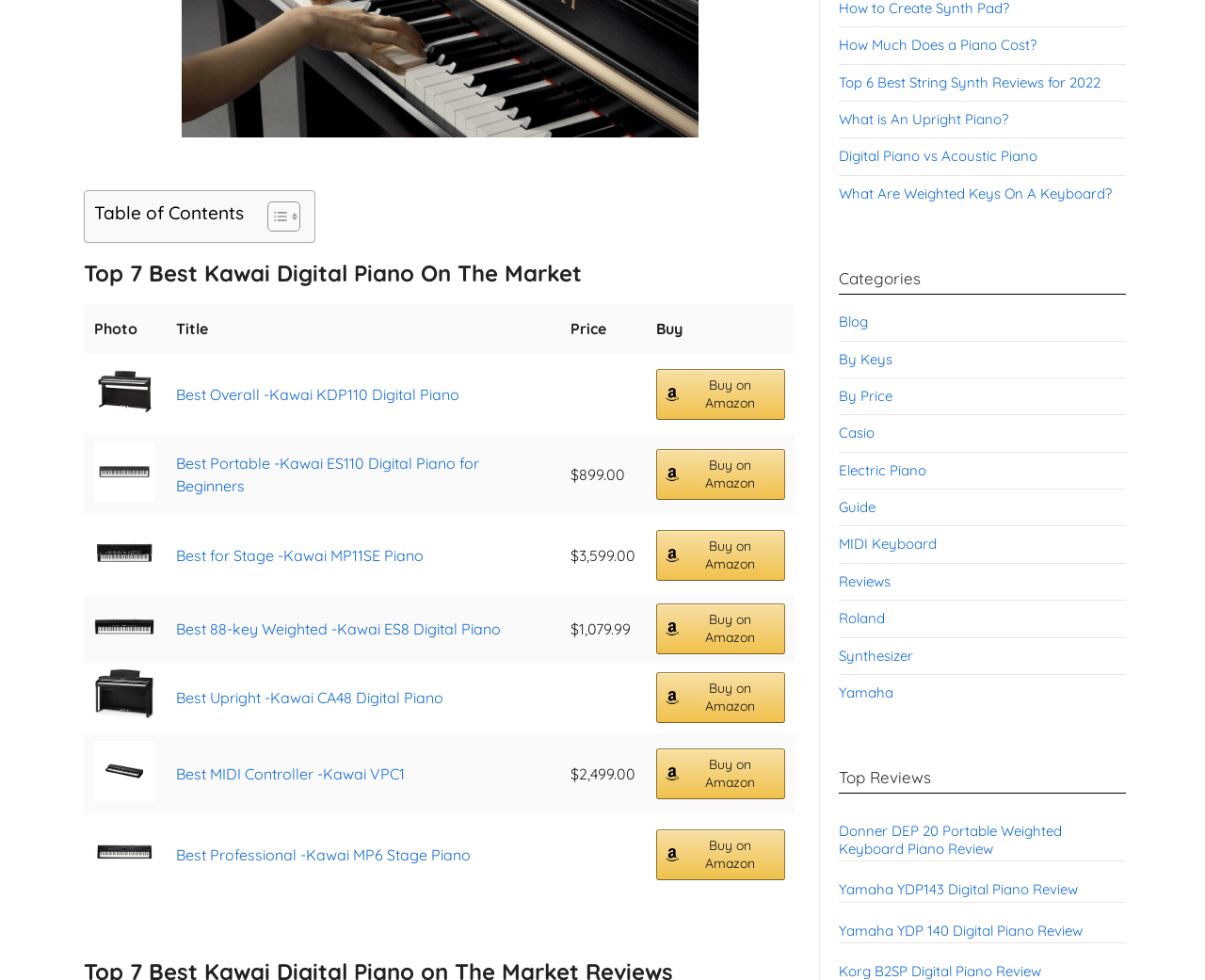Determine the bounding box for the HTML element described here: "Synthesizer". The coordinates should be given as [left, top, right, bottom] with each number being a float between 0 and 1.

[0.696, 0.66, 0.758, 0.678]